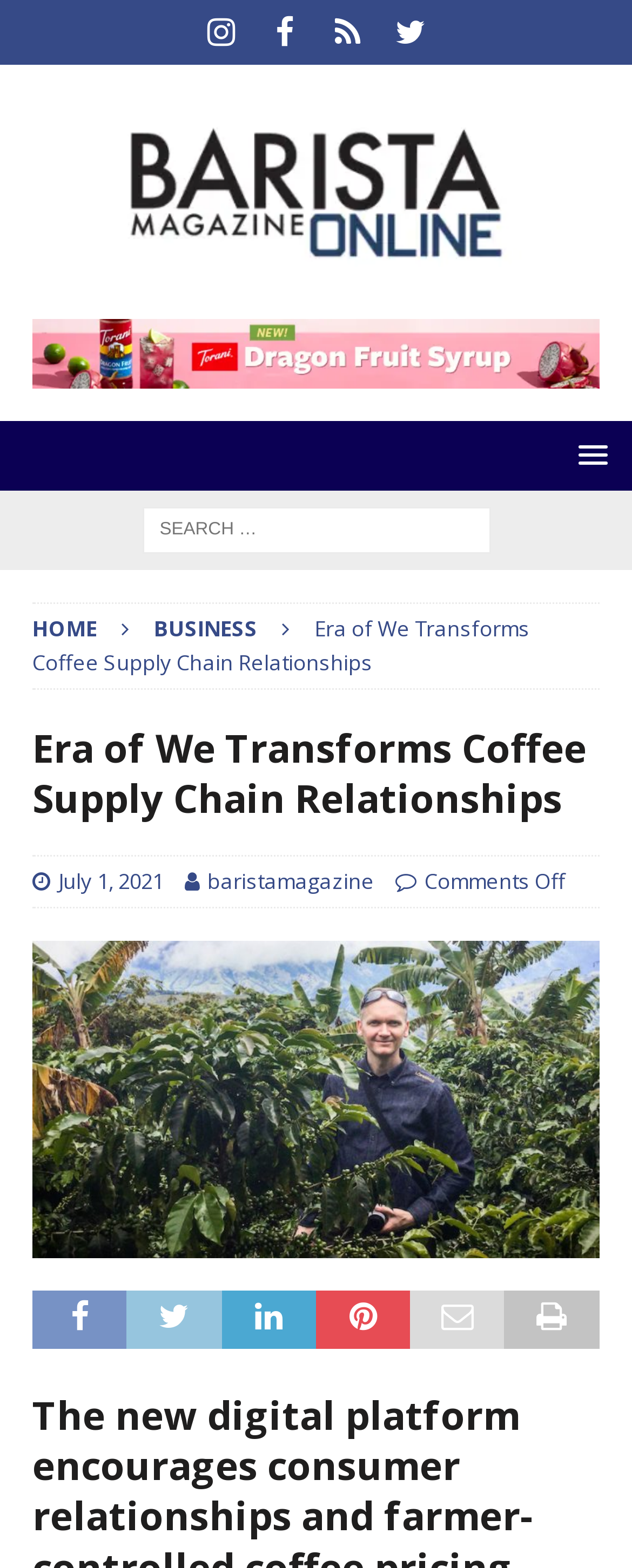How many social media links are available?
Give a one-word or short phrase answer based on the image.

4